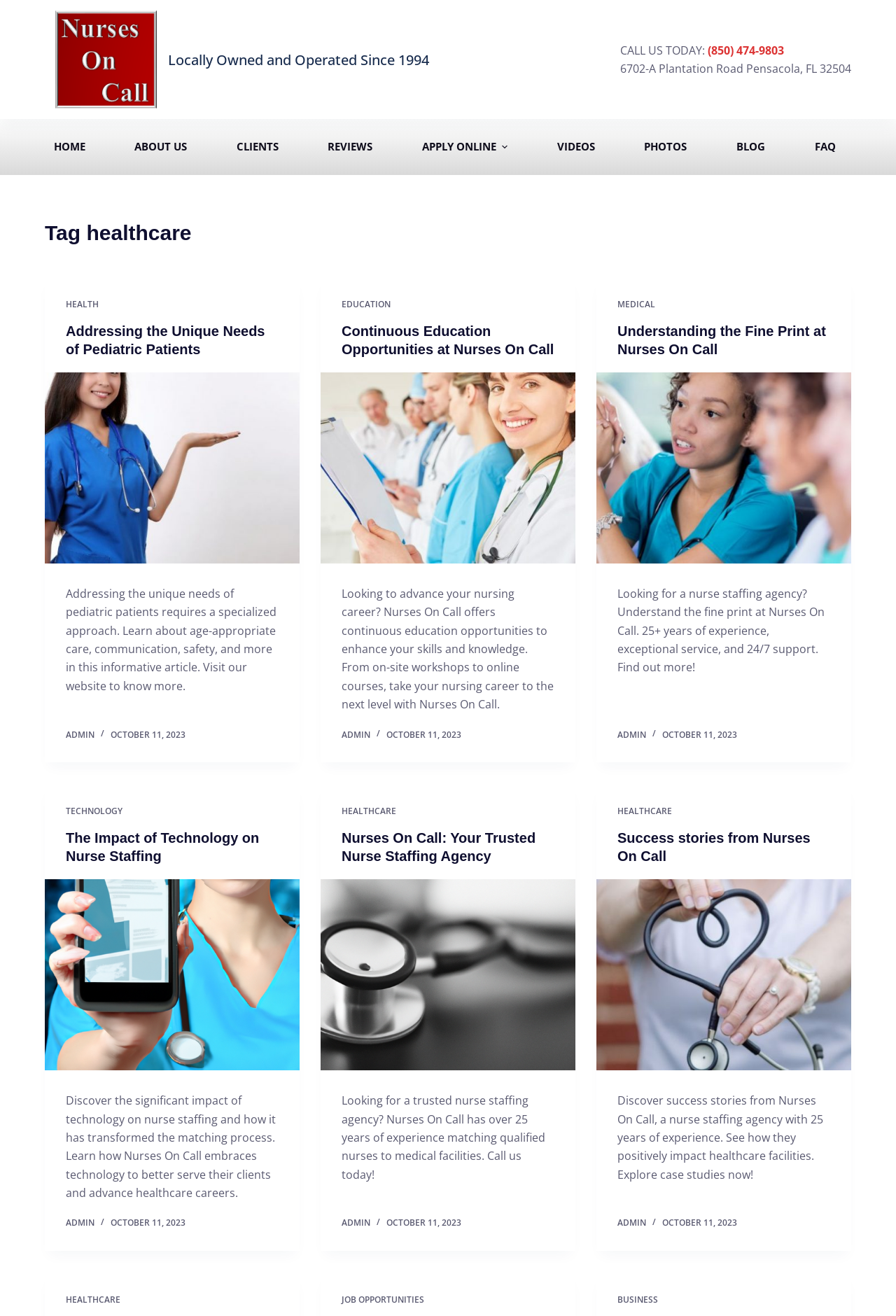Analyze the image and deliver a detailed answer to the question: What is the phone number of Nurses On Call Inc?

I found the phone number by looking at the 'CALL US TODAY:' section, where it is listed as '(850) 474-9803'.